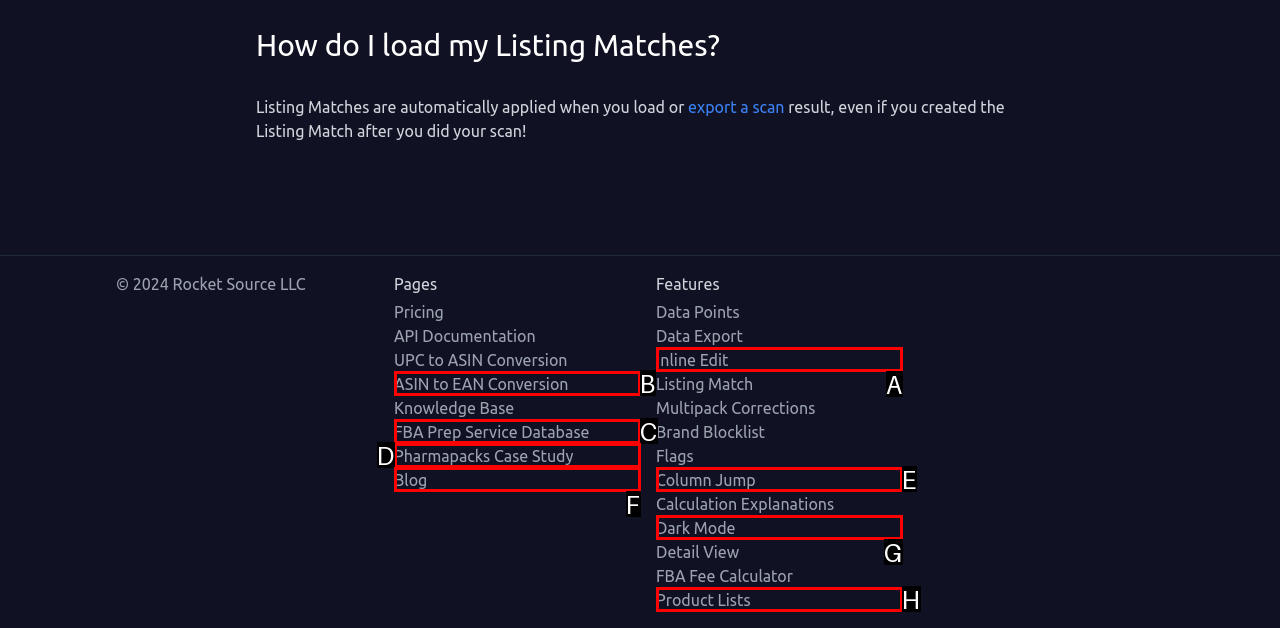Please identify the correct UI element to click for the task: check the blog Respond with the letter of the appropriate option.

F